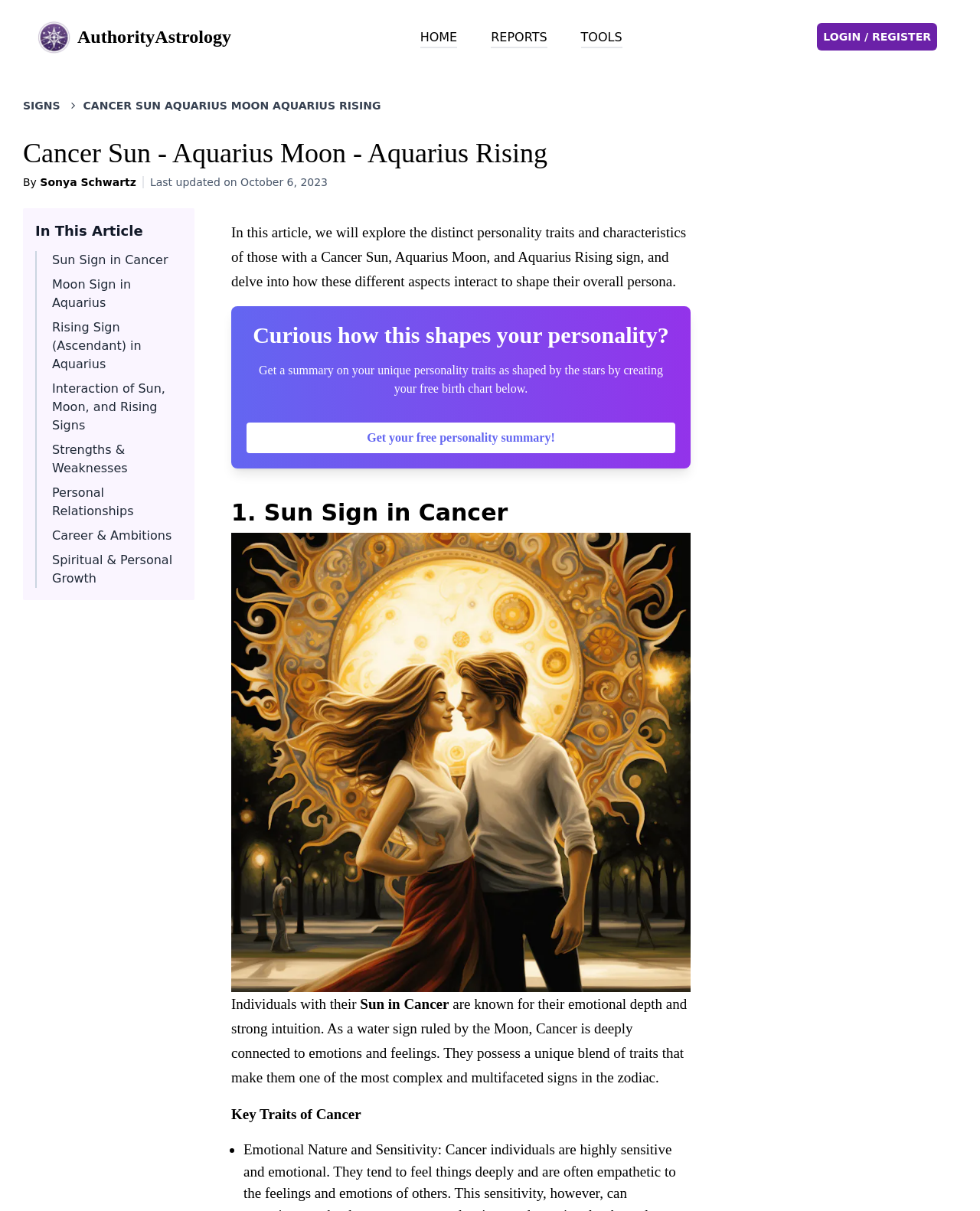Identify the bounding box coordinates of the region that should be clicked to execute the following instruction: "Click on the Authority Astrology logo".

[0.038, 0.016, 0.073, 0.045]